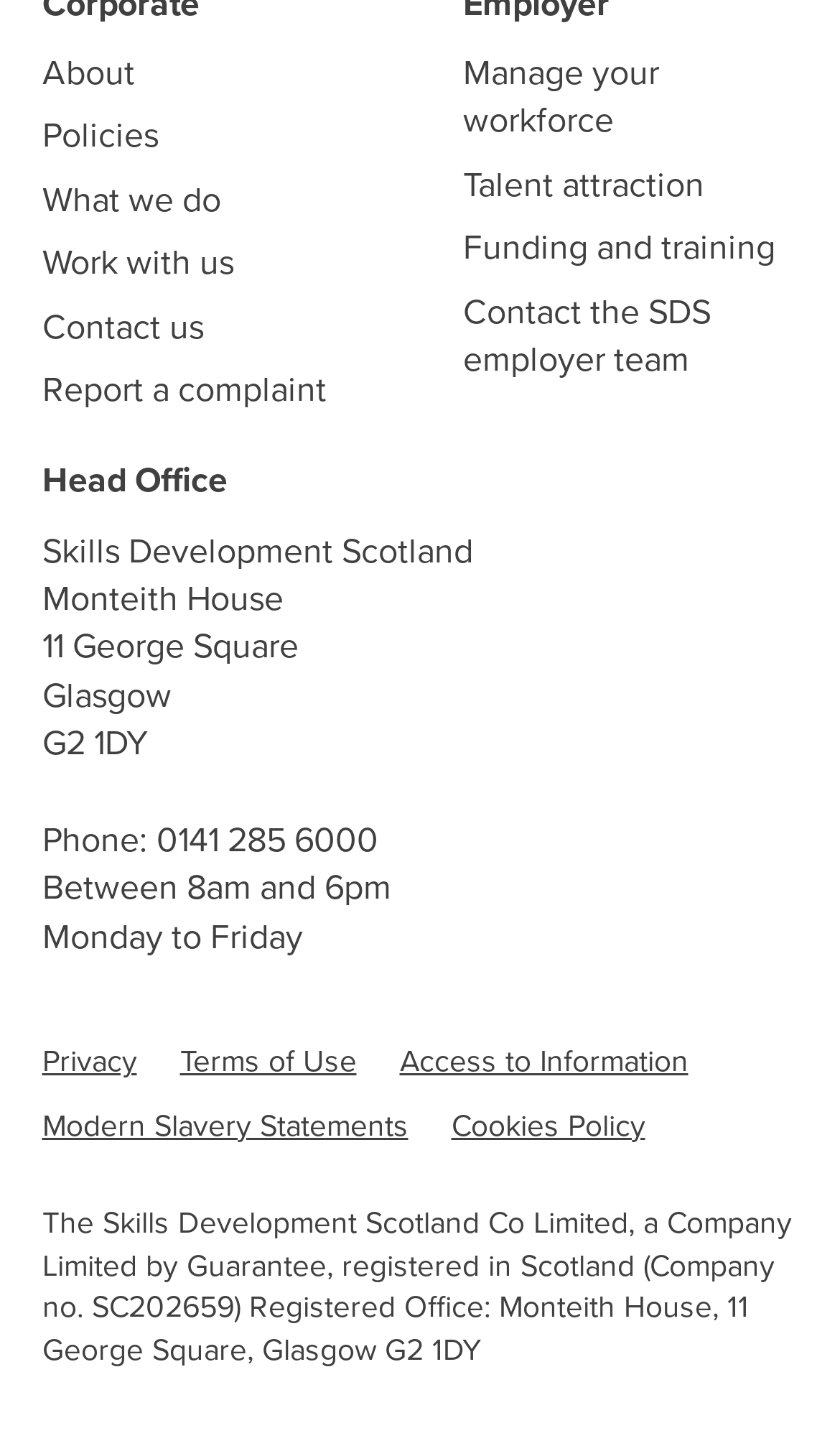Please identify the coordinates of the bounding box that should be clicked to fulfill this instruction: "Discover how BuzzFeed uses OpenAI technology to create content".

None